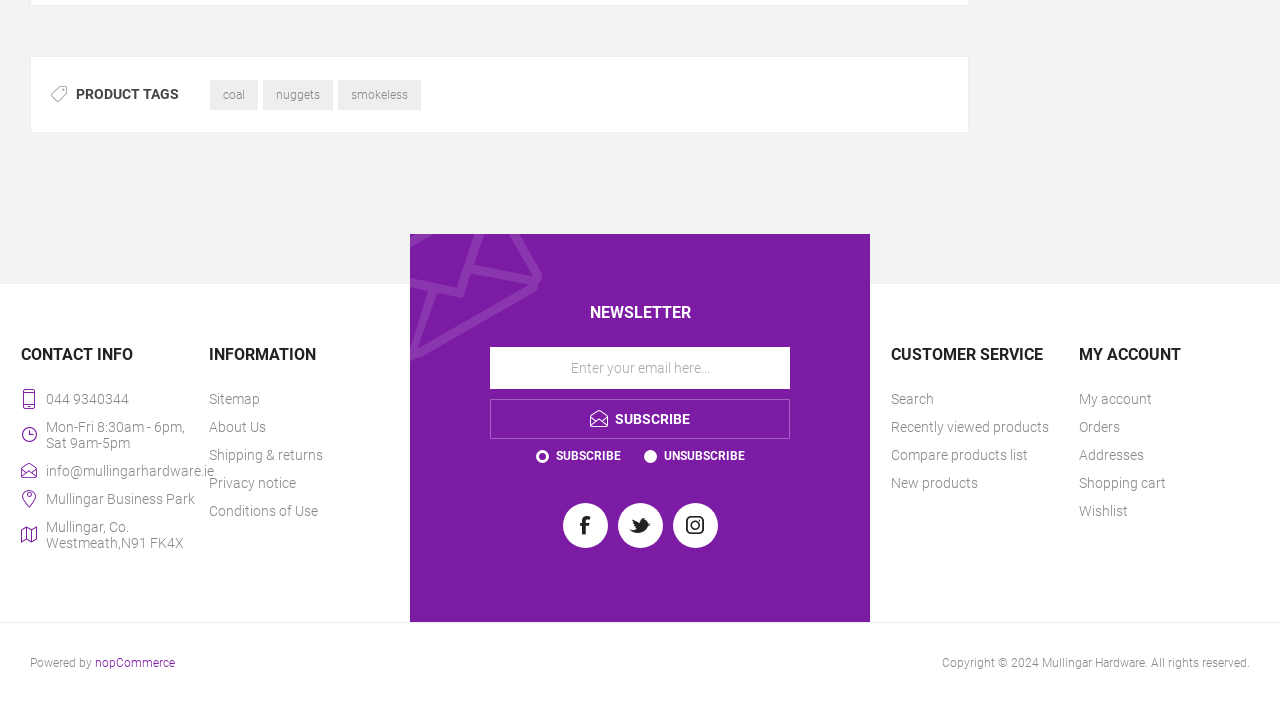Identify the bounding box coordinates of the element to click to follow this instruction: 'View my account'. Ensure the coordinates are four float values between 0 and 1, provided as [left, top, right, bottom].

[0.843, 0.548, 0.983, 0.587]